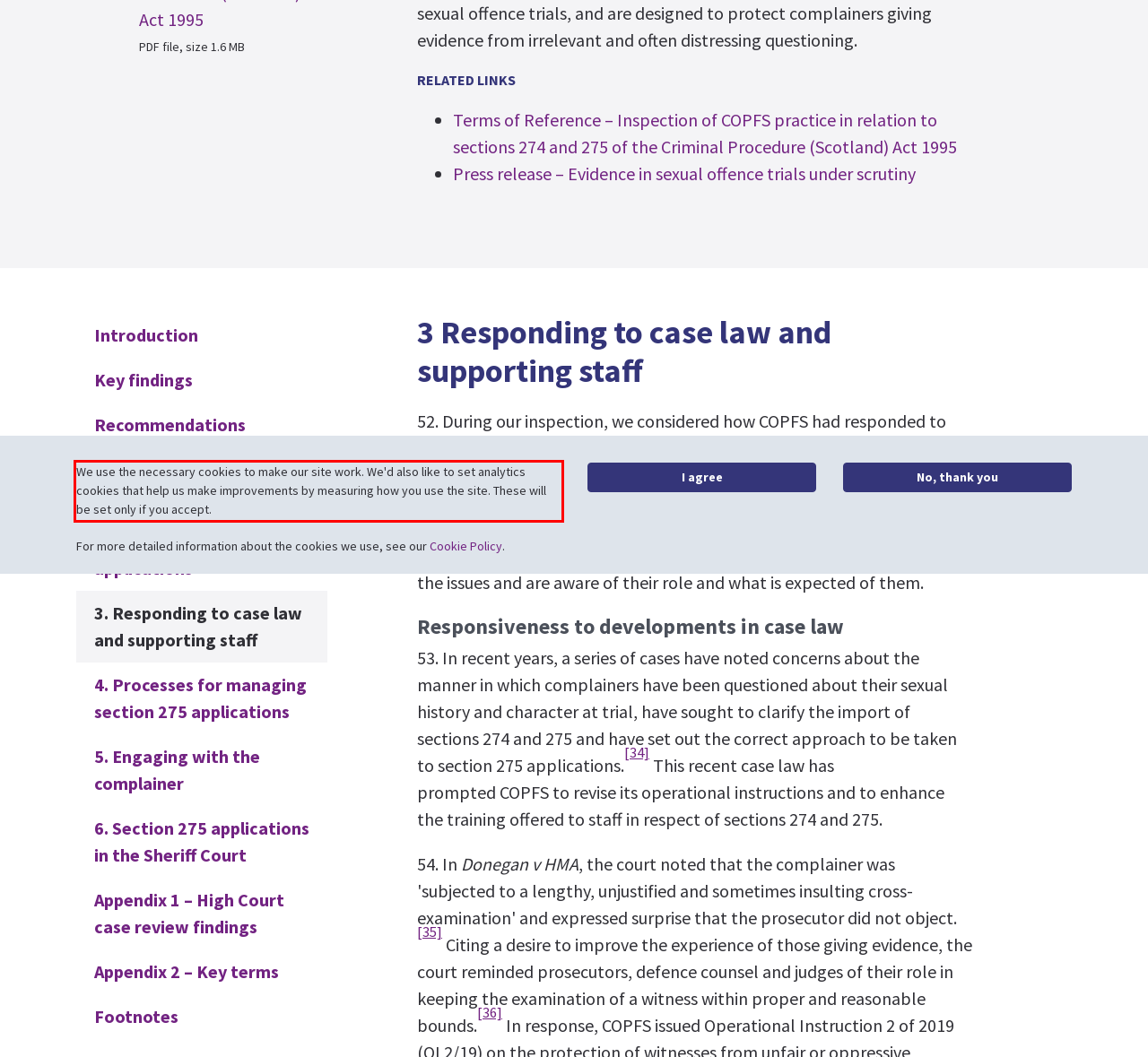Please perform OCR on the text content within the red bounding box that is highlighted in the provided webpage screenshot.

We use the necessary cookies to make our site work. We'd also like to set analytics cookies that help us make improvements by measuring how you use the site. These will be set only if you accept.